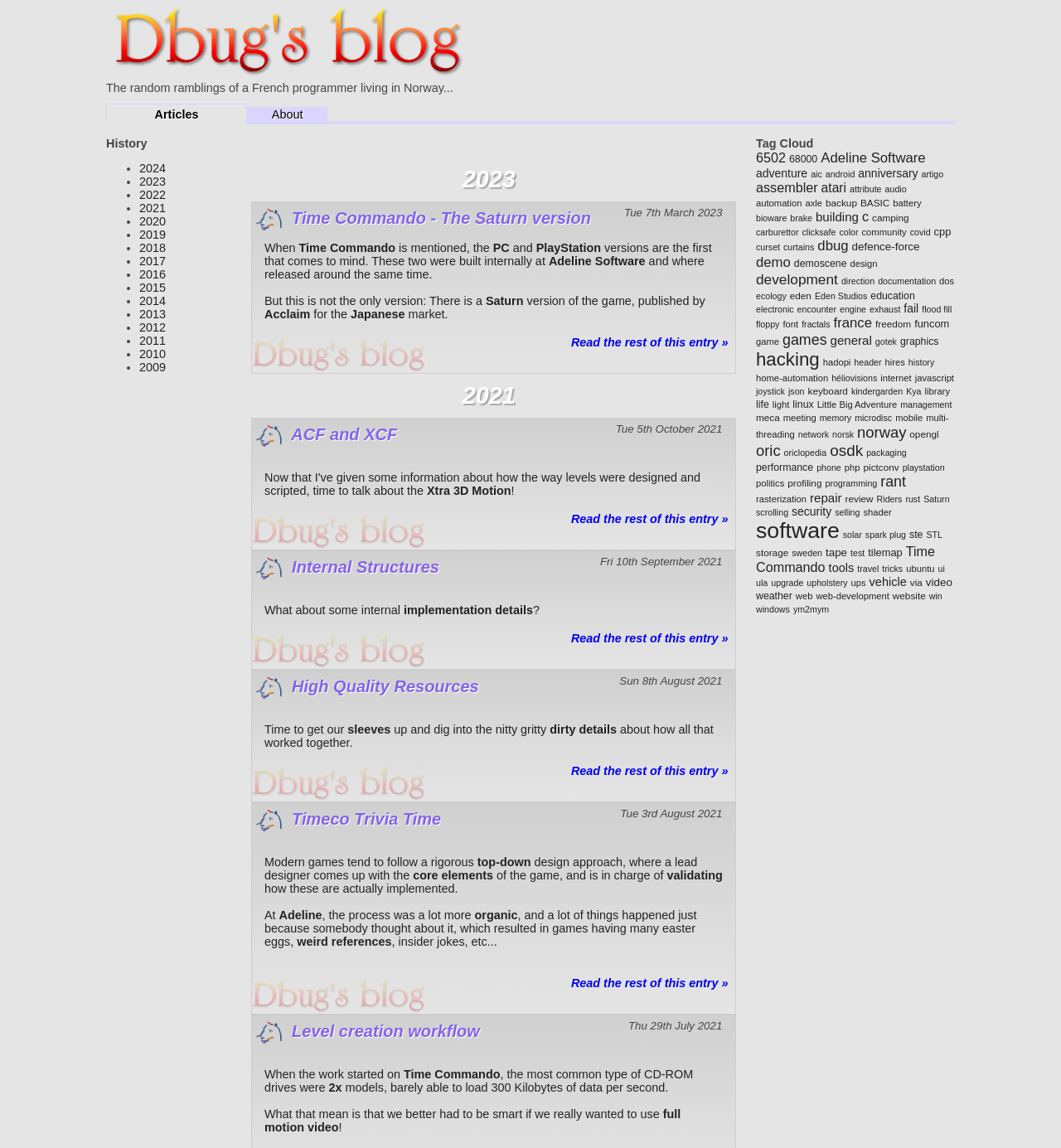Identify the bounding box for the UI element that is described as follows: "Time Commando".

[0.712, 0.474, 0.881, 0.5]